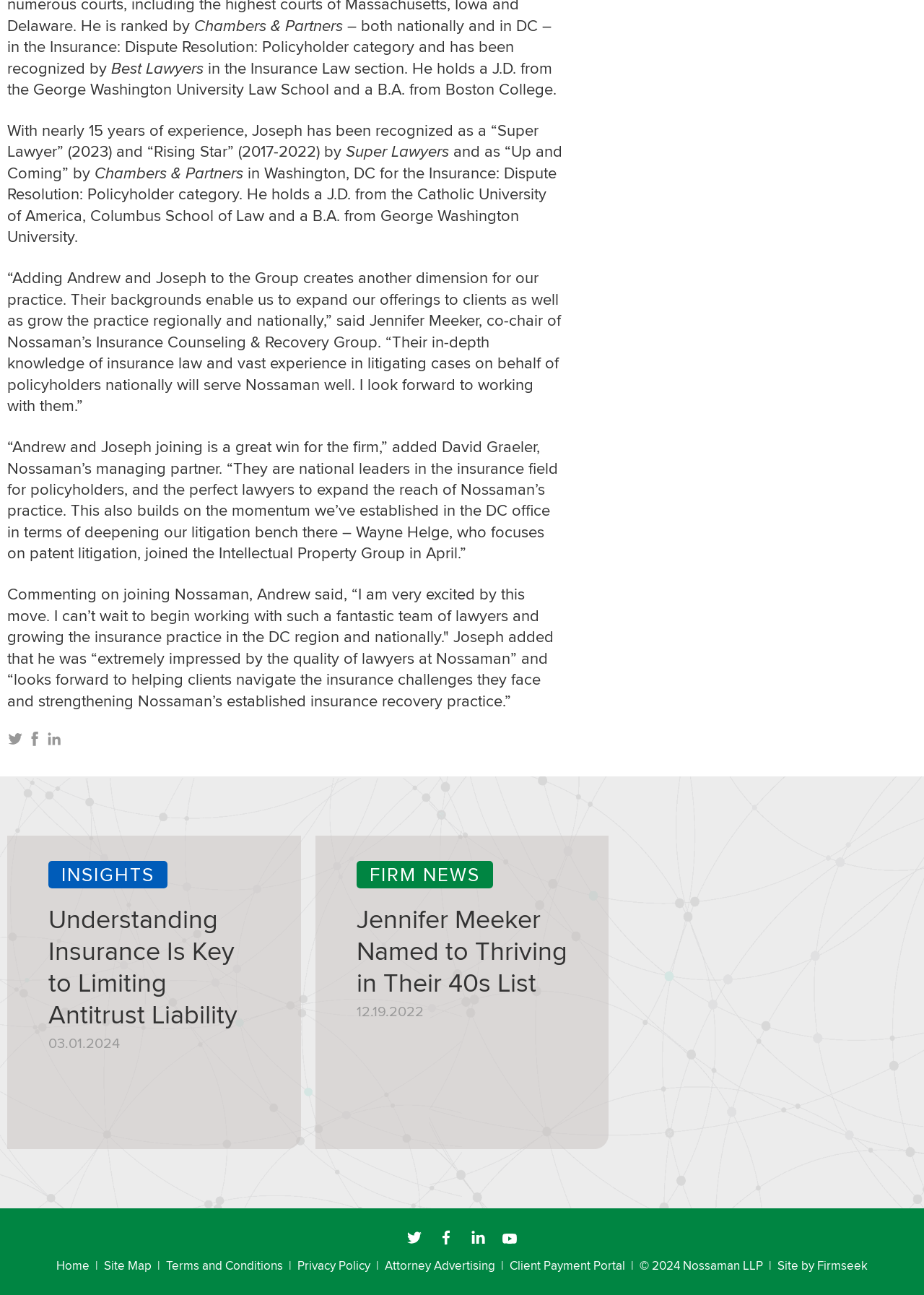Locate the bounding box coordinates of the element I should click to achieve the following instruction: "Click the '资讯网' link".

None